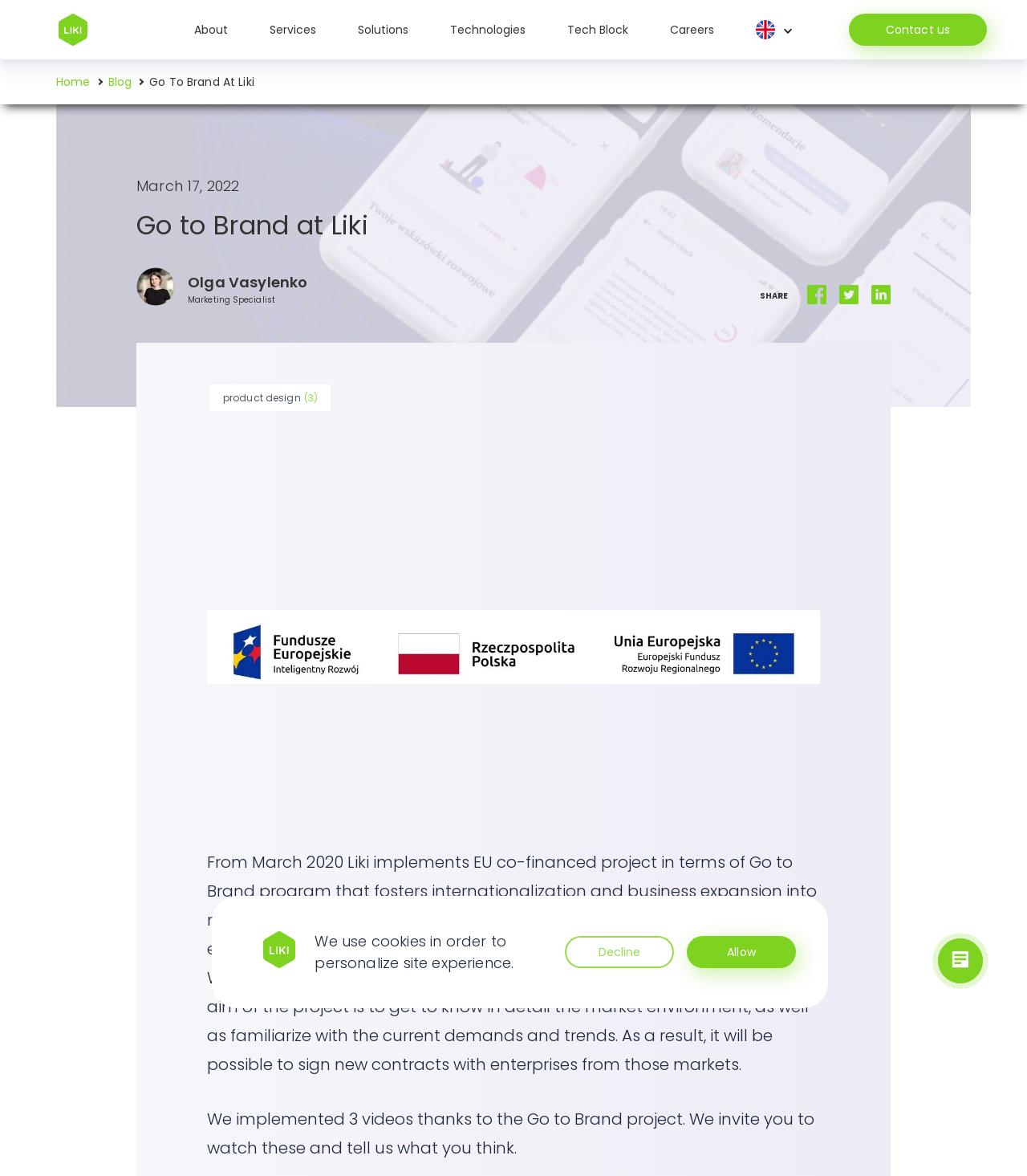What is the company's logo?
Please provide a comprehensive and detailed answer to the question.

The company's logo is located at the top left corner of the webpage, and it is an image with the text 'Liki logo - custom software services, team extension, web and app development'.